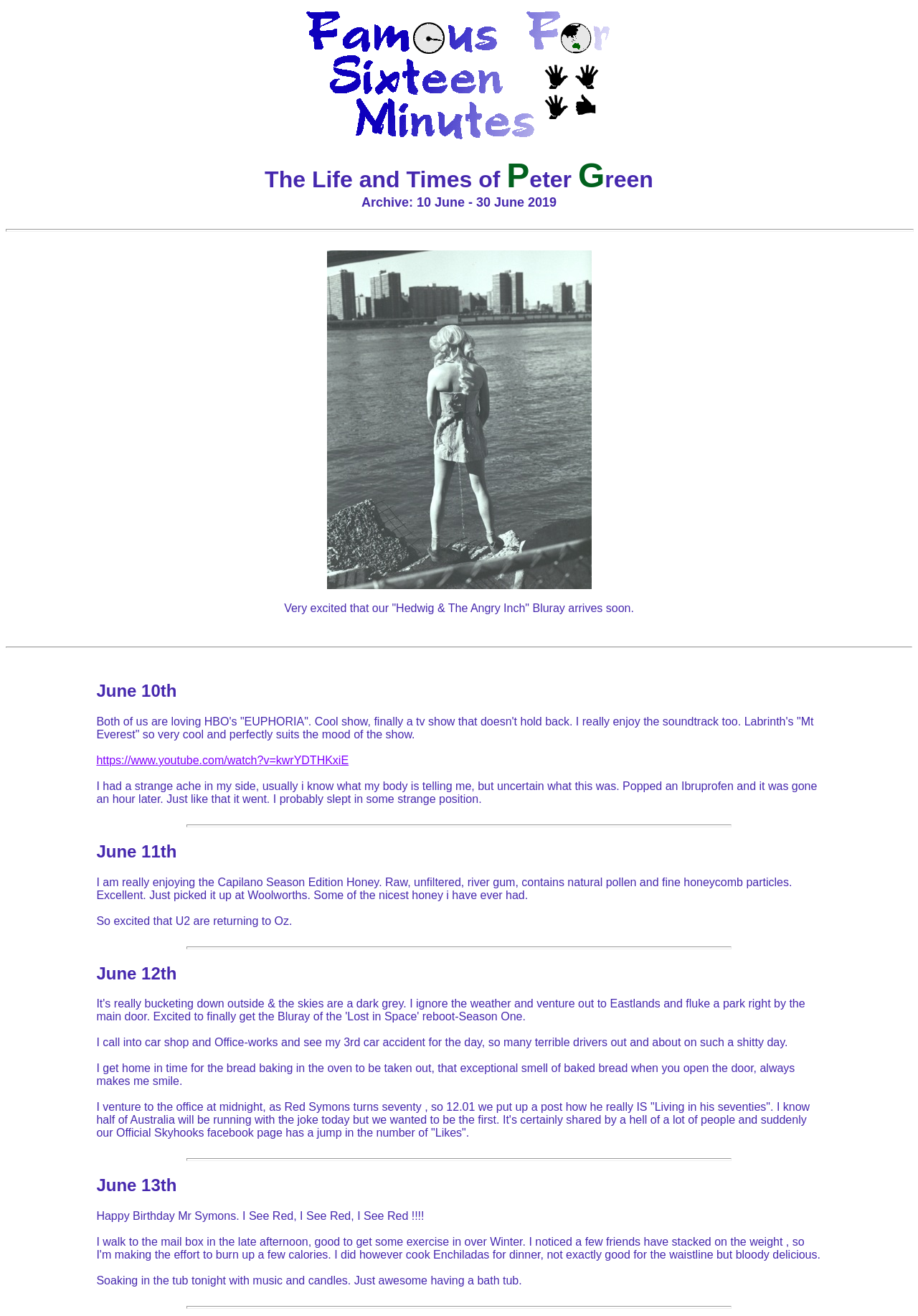Carefully observe the image and respond to the question with a detailed answer:
What is the date range of the archive?

The StaticText element with the text 'Archive: 10 June - 30 June 2019' provides the date range of the archive. This text is located near the top of the webpage, indicating that it is a title or header for the archive.